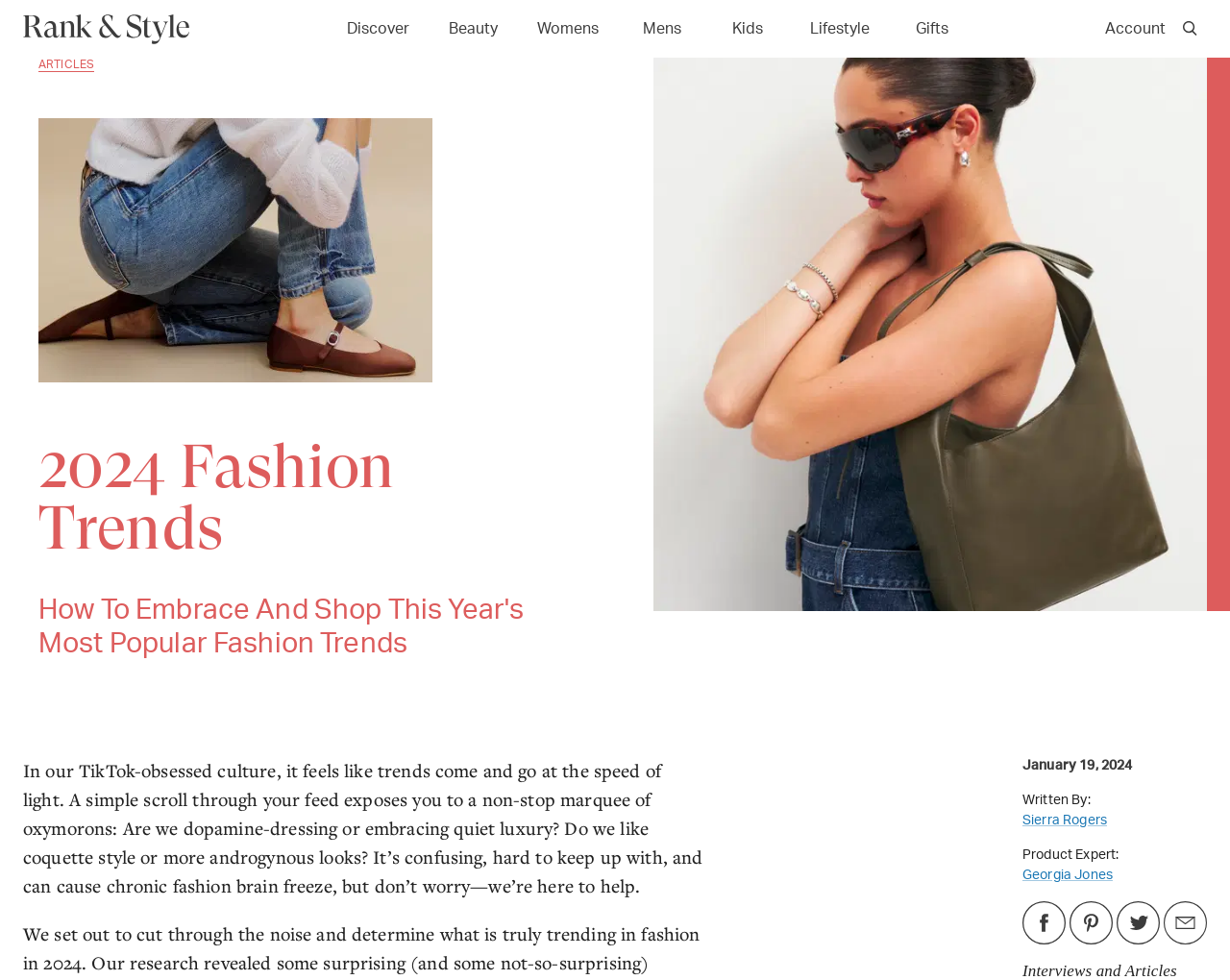Pinpoint the bounding box coordinates for the area that should be clicked to perform the following instruction: "Go to Facebook".

None